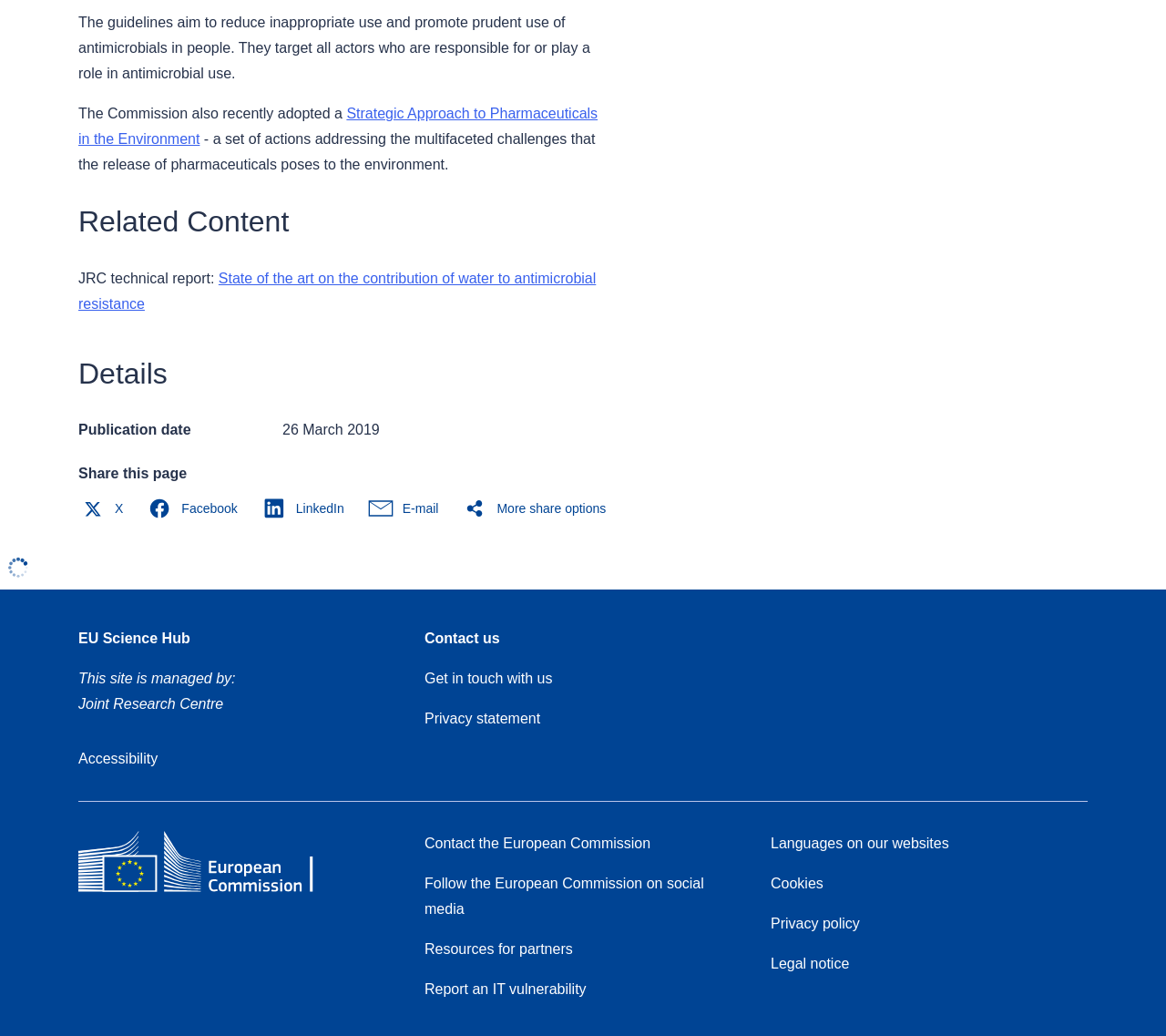What is the topic of the JRC technical report?
Using the image, provide a detailed and thorough answer to the question.

I found the topic of the JRC technical report by looking at the 'Related Content' section, where it mentions a 'JRC technical report' on the 'State of the art on the contribution of water to antimicrobial resistance'.